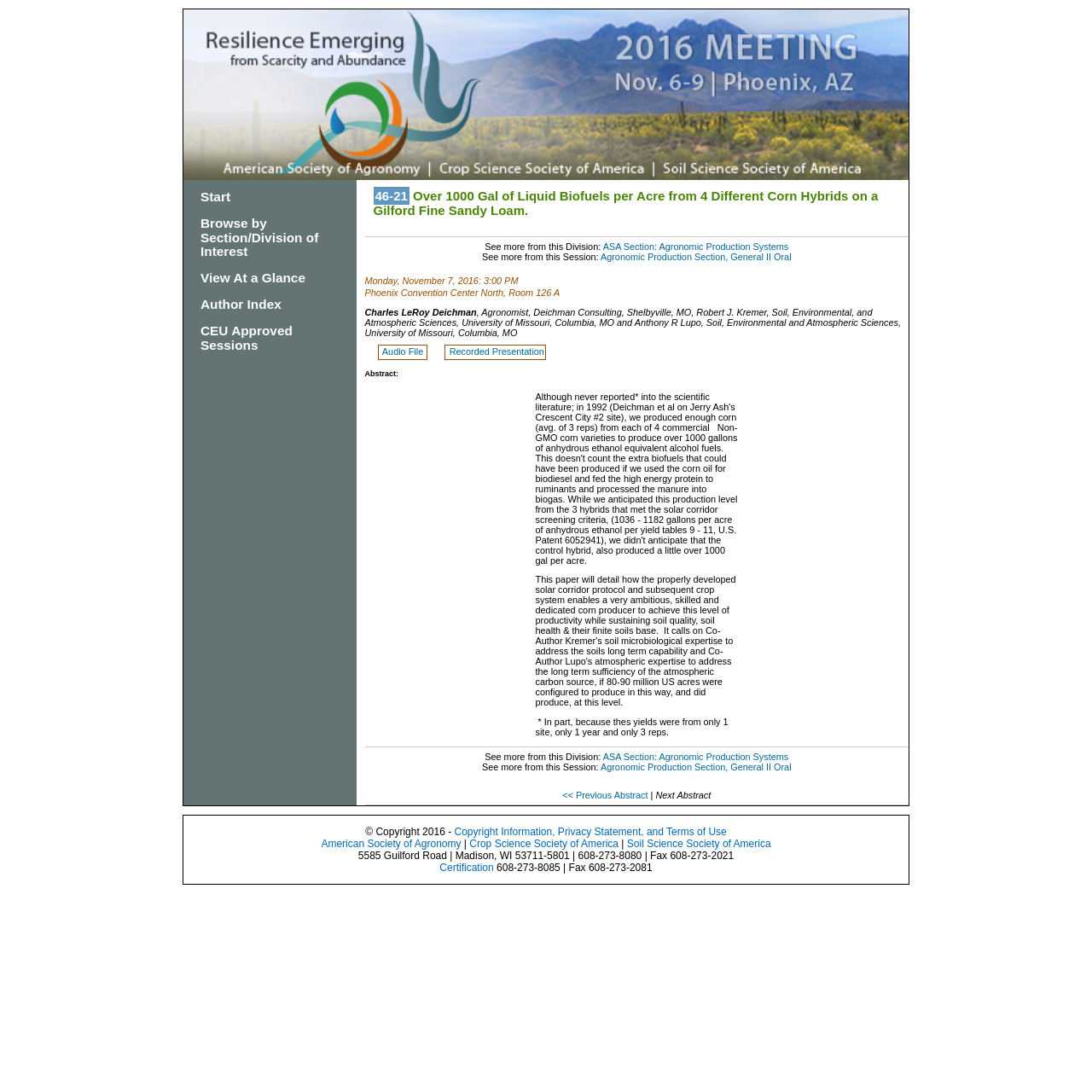Please identify the coordinates of the bounding box that should be clicked to fulfill this instruction: "Read the post by dannynelson".

None